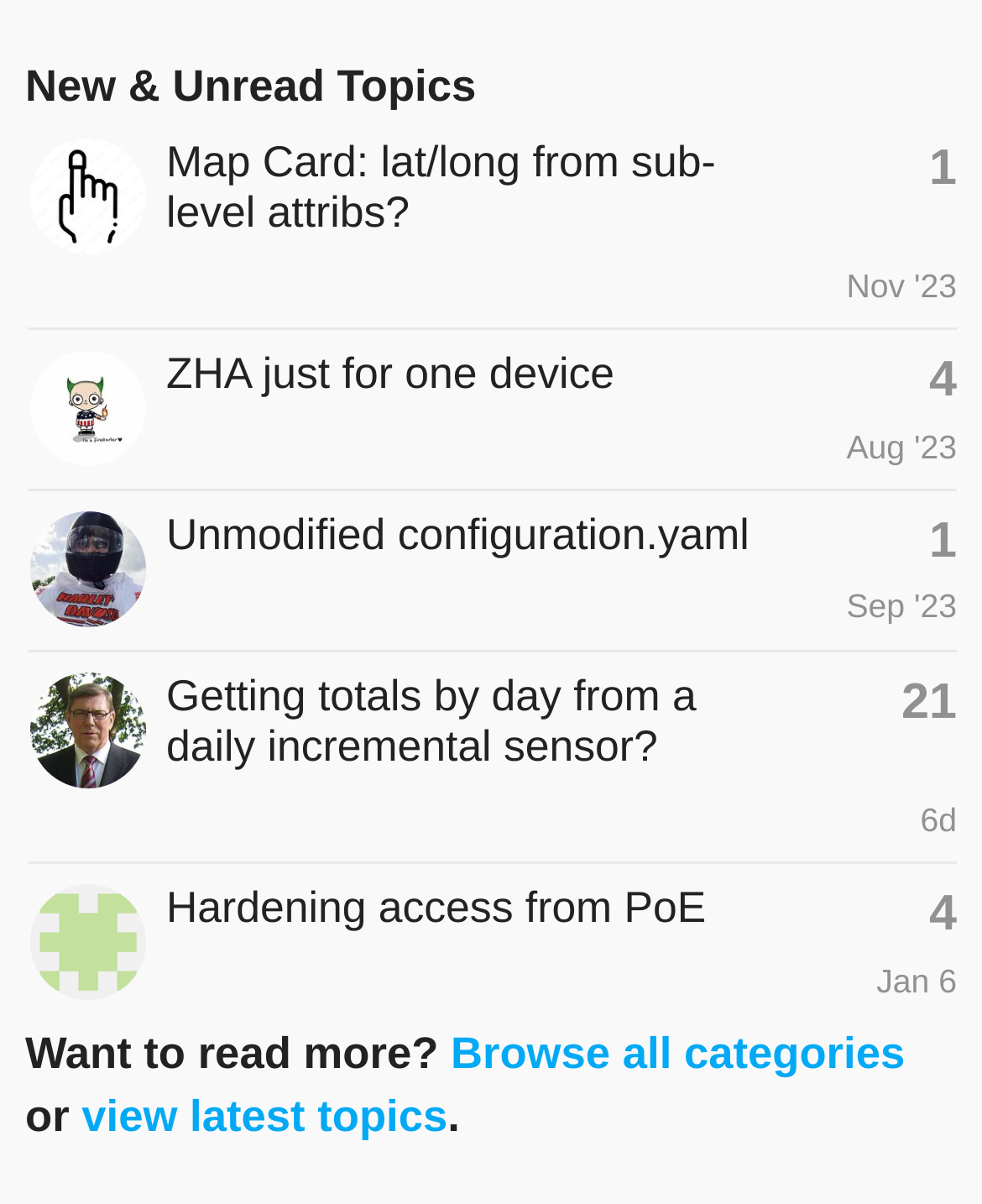Determine the bounding box for the HTML element described here: "1". The coordinates should be given as [left, top, right, bottom] with each number being a float between 0 and 1.

[0.946, 0.431, 0.974, 0.472]